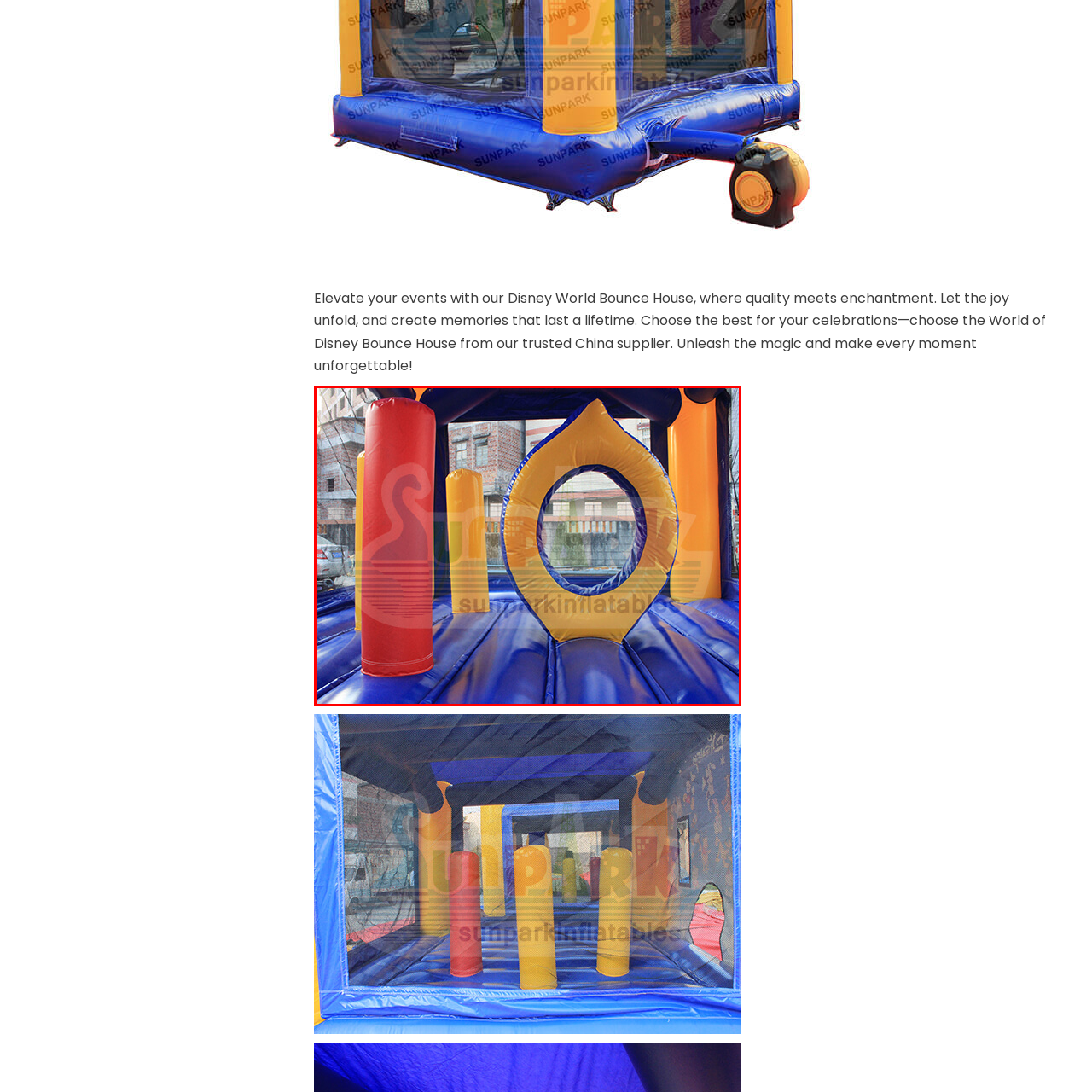Examine the contents within the red bounding box and respond with a single word or phrase: What is the purpose of this bounce house?

For parties and events